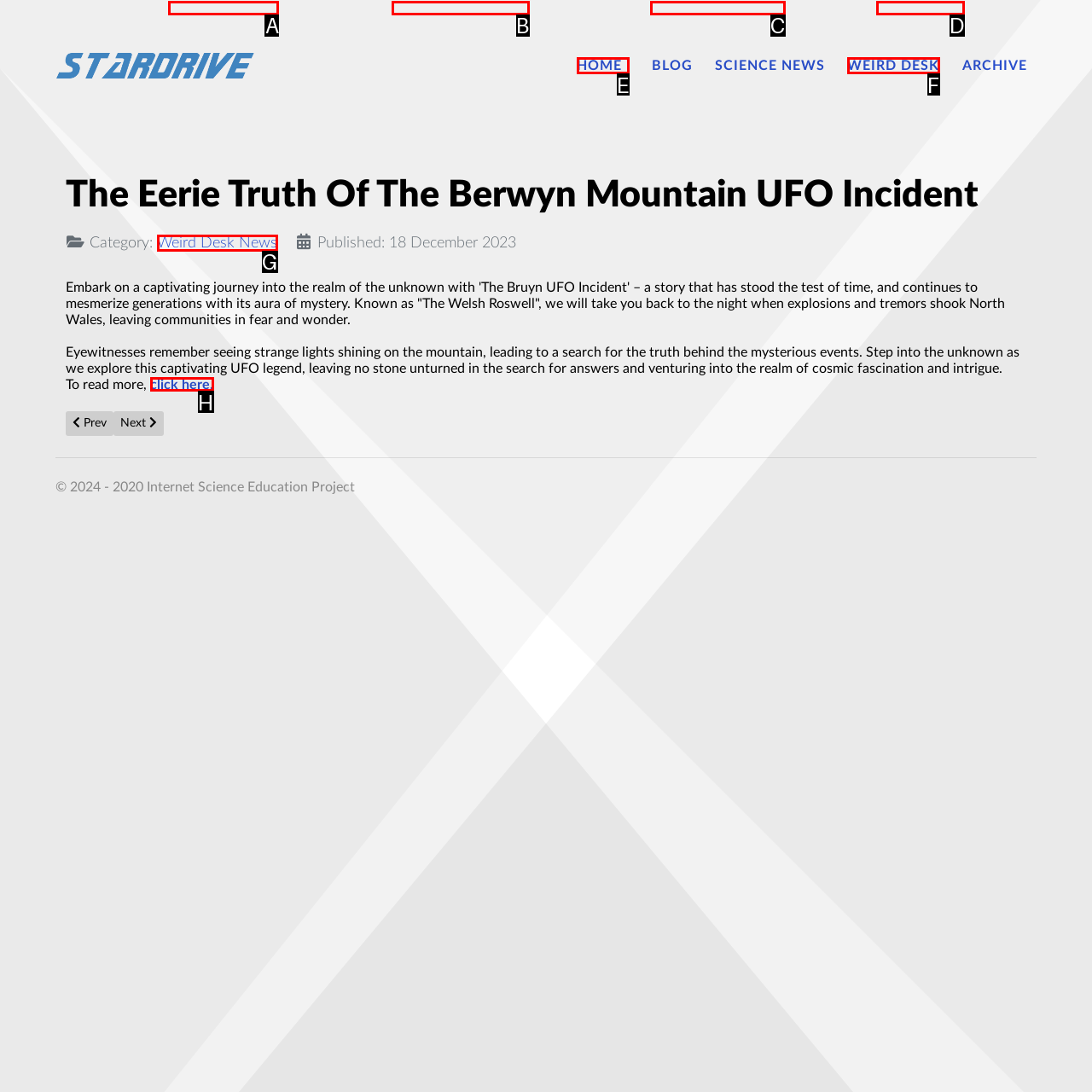Indicate which lettered UI element to click to fulfill the following task: visit the Weird Desk News category
Provide the letter of the correct option.

G